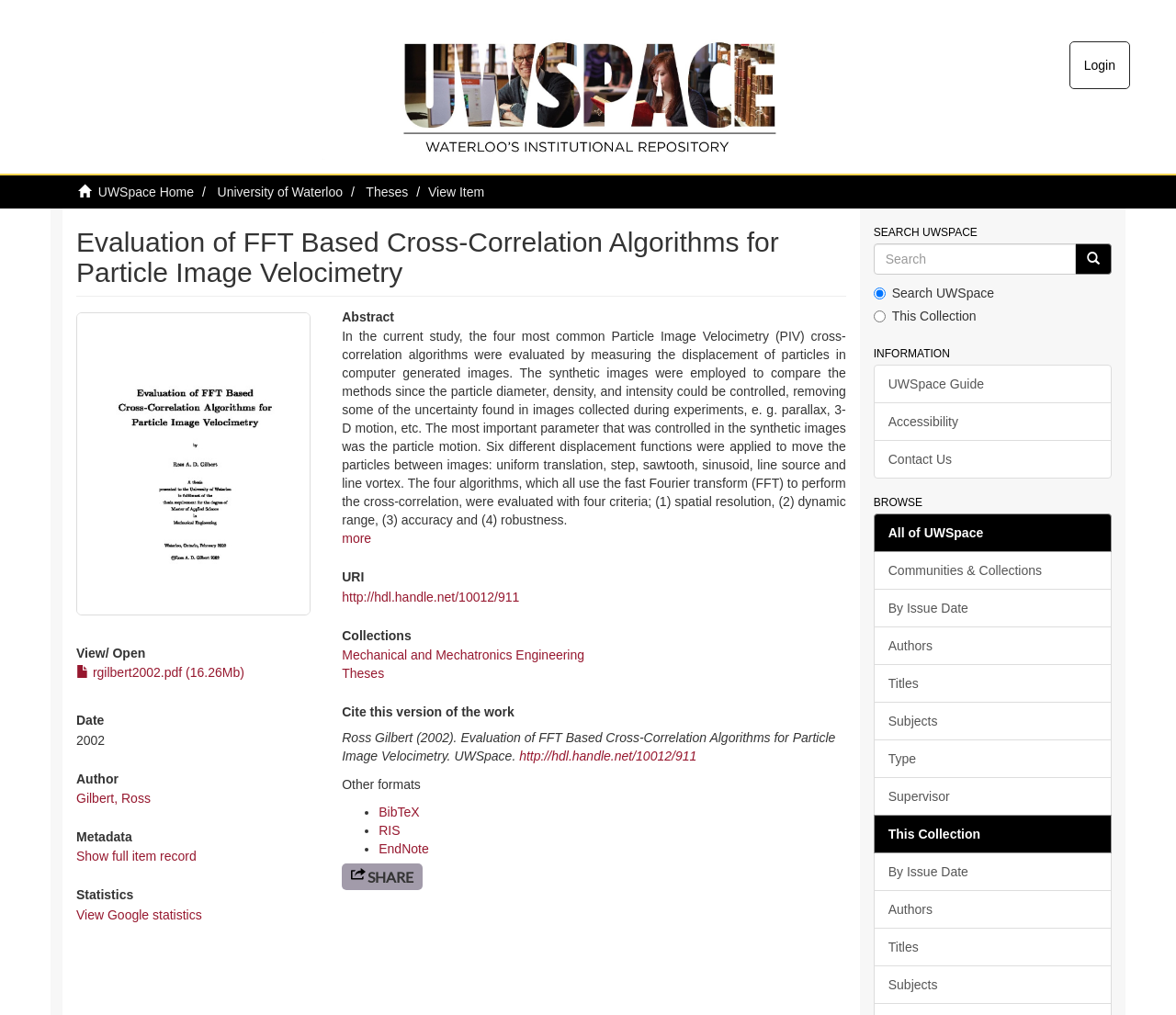From the webpage screenshot, predict the bounding box of the UI element that matches this description: "name="query" placeholder="Search" title="Search UWSpace"".

[0.743, 0.24, 0.915, 0.271]